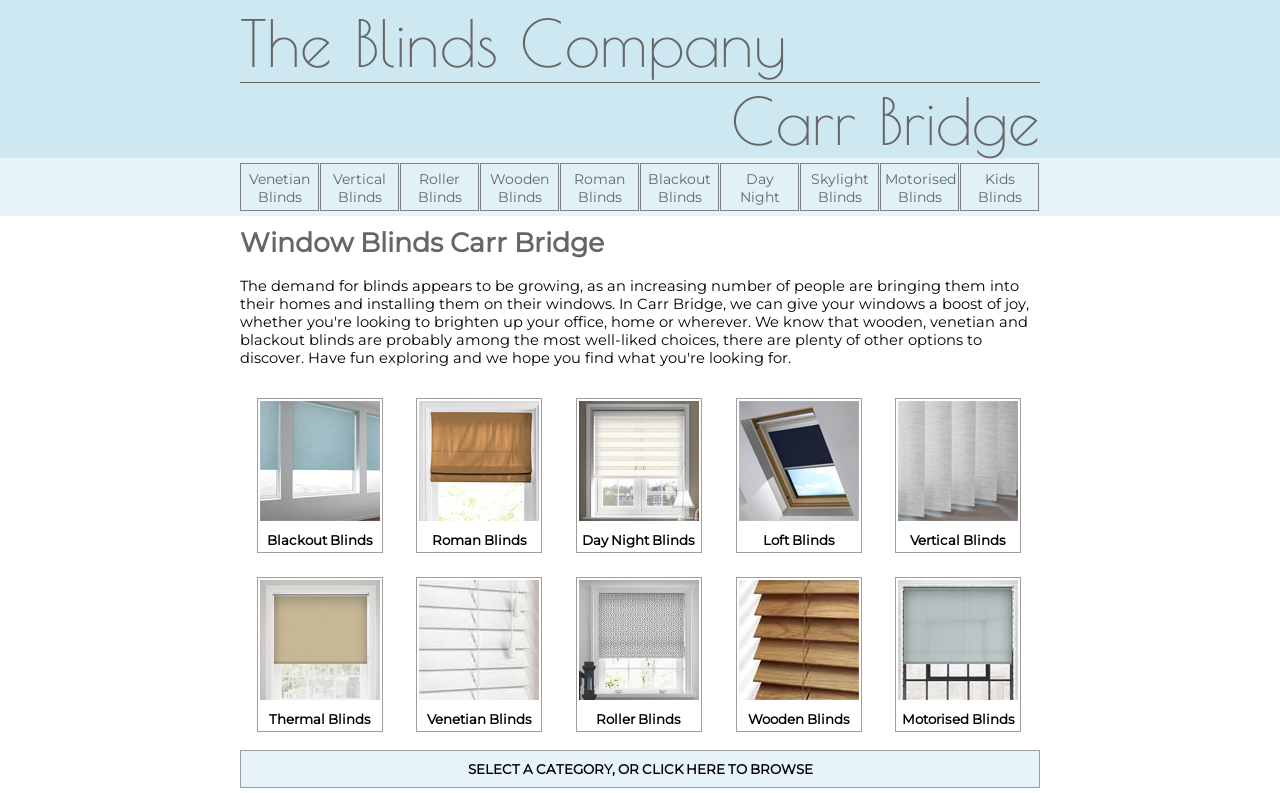Please provide a detailed answer to the question below by examining the image:
What types of window blinds are available?

Based on the menu and links on the webpage, it appears that various types of window blinds are available, including Venetian Blinds, Vertical Blinds, Roller Blinds, Wooden Blinds, Roman Blinds, Blackout Blinds, Day Night Blinds, Skylight Blinds, Motorised Blinds, and Kids Blinds.